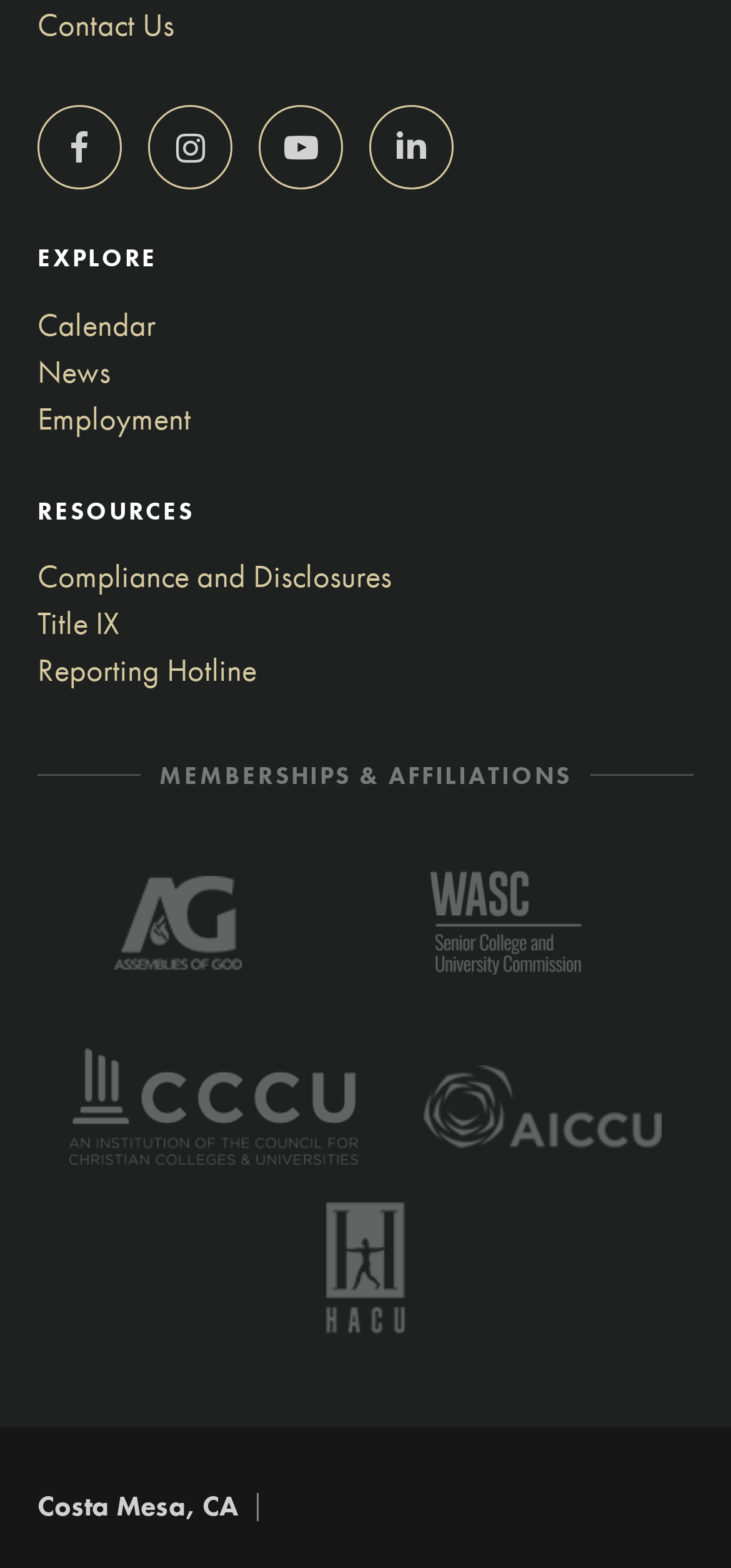Determine the bounding box coordinates of the UI element described below. Use the format (top-left x, top-left y, bottom-right x, bottom-right y) with floating point numbers between 0 and 1: Calendar

[0.051, 0.192, 0.213, 0.222]